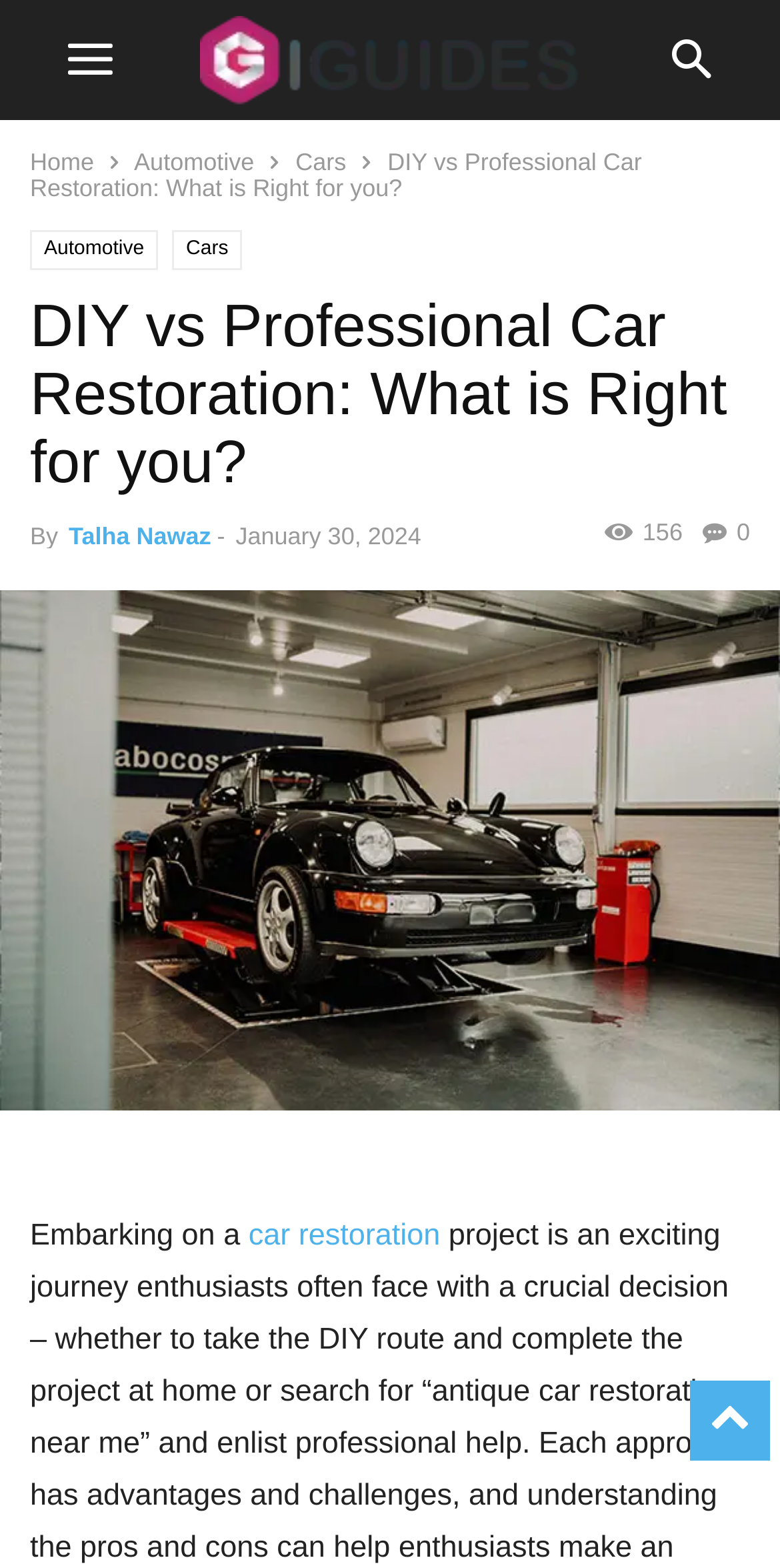Provide your answer in a single word or phrase: 
How many views does the article have?

156